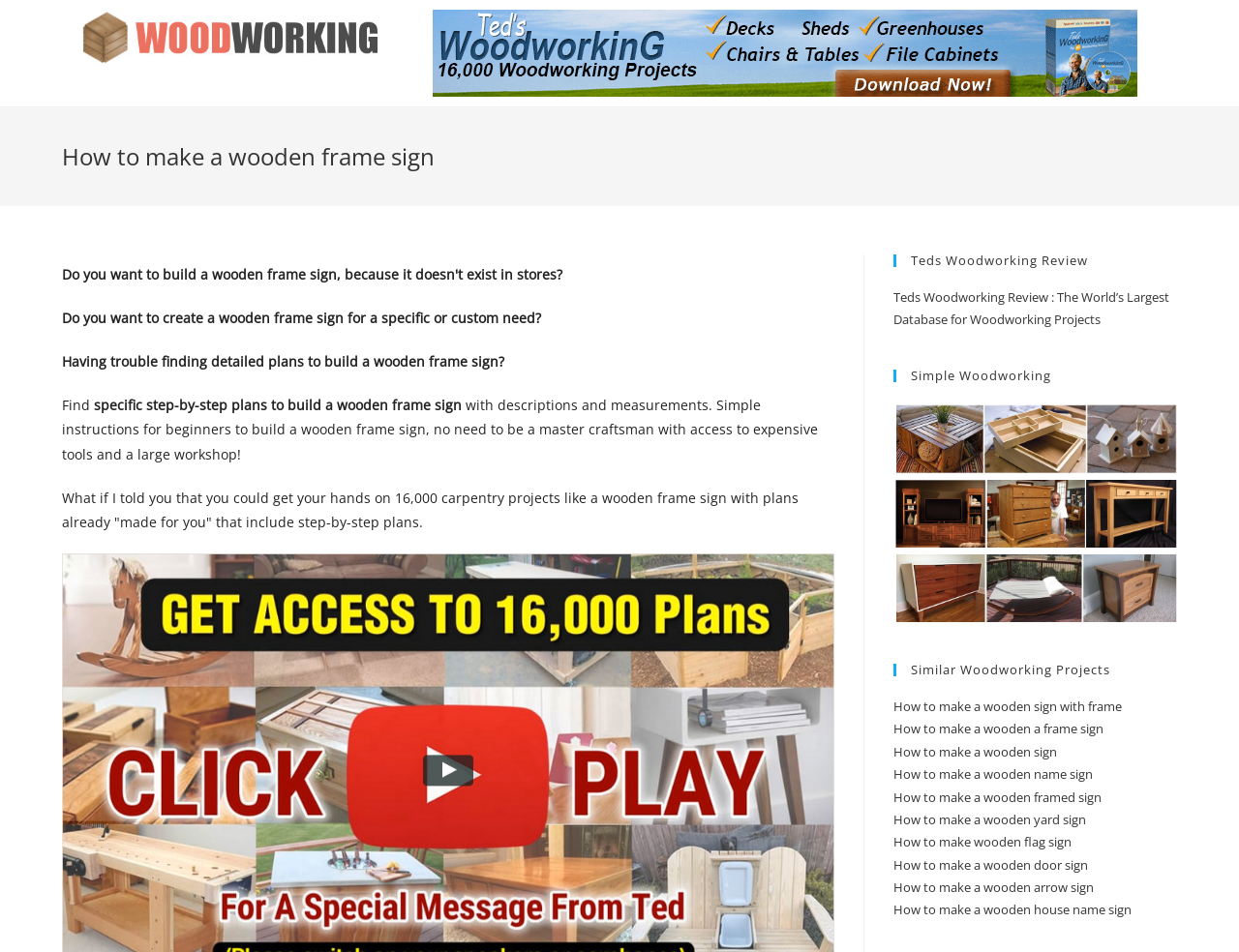Examine the image carefully and respond to the question with a detailed answer: 
What is the main topic of this webpage?

Based on the heading 'How to make a wooden frame sign' and the content of the webpage, it is clear that the main topic of this webpage is about making a wooden frame sign.